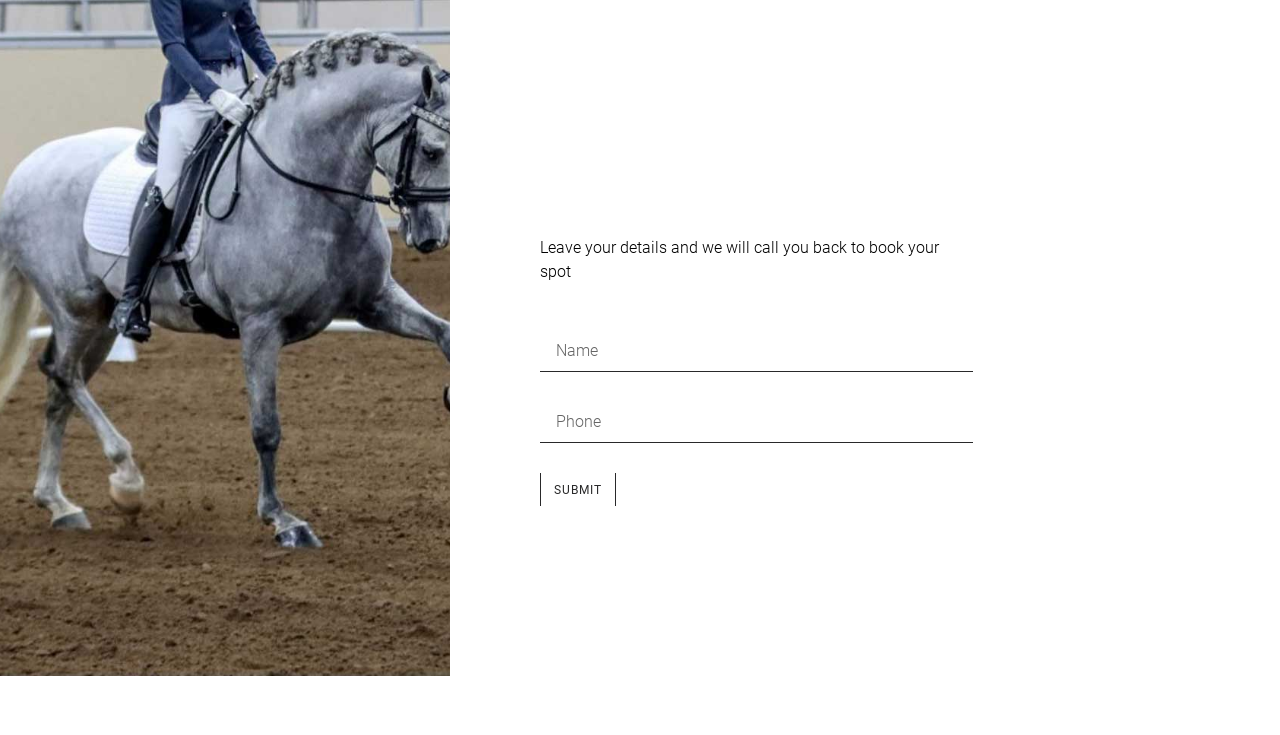Calculate the bounding box coordinates of the UI element given the description: "Submit".

[0.422, 0.644, 0.481, 0.689]